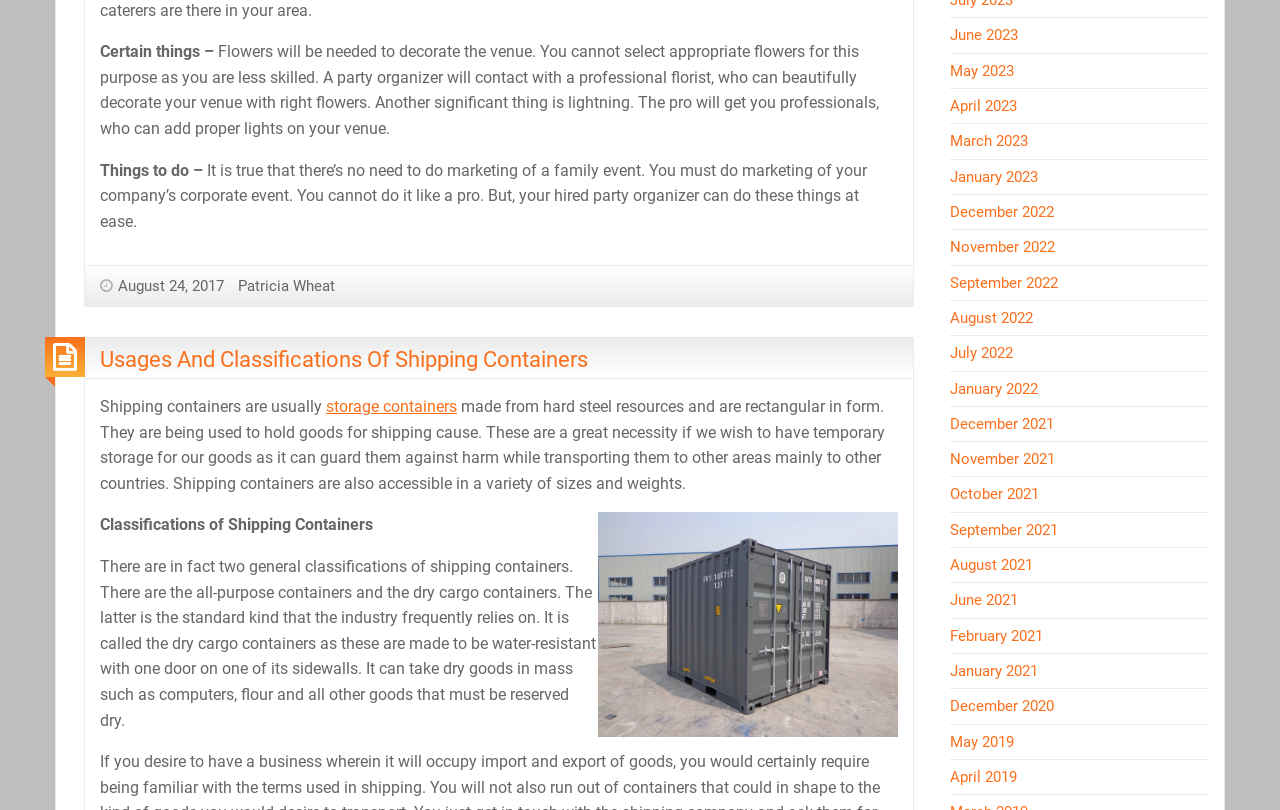For the element described, predict the bounding box coordinates as (top-left x, top-left y, bottom-right x, bottom-right y). All values should be between 0 and 1. Element description: August 24, 2017

[0.078, 0.342, 0.175, 0.365]